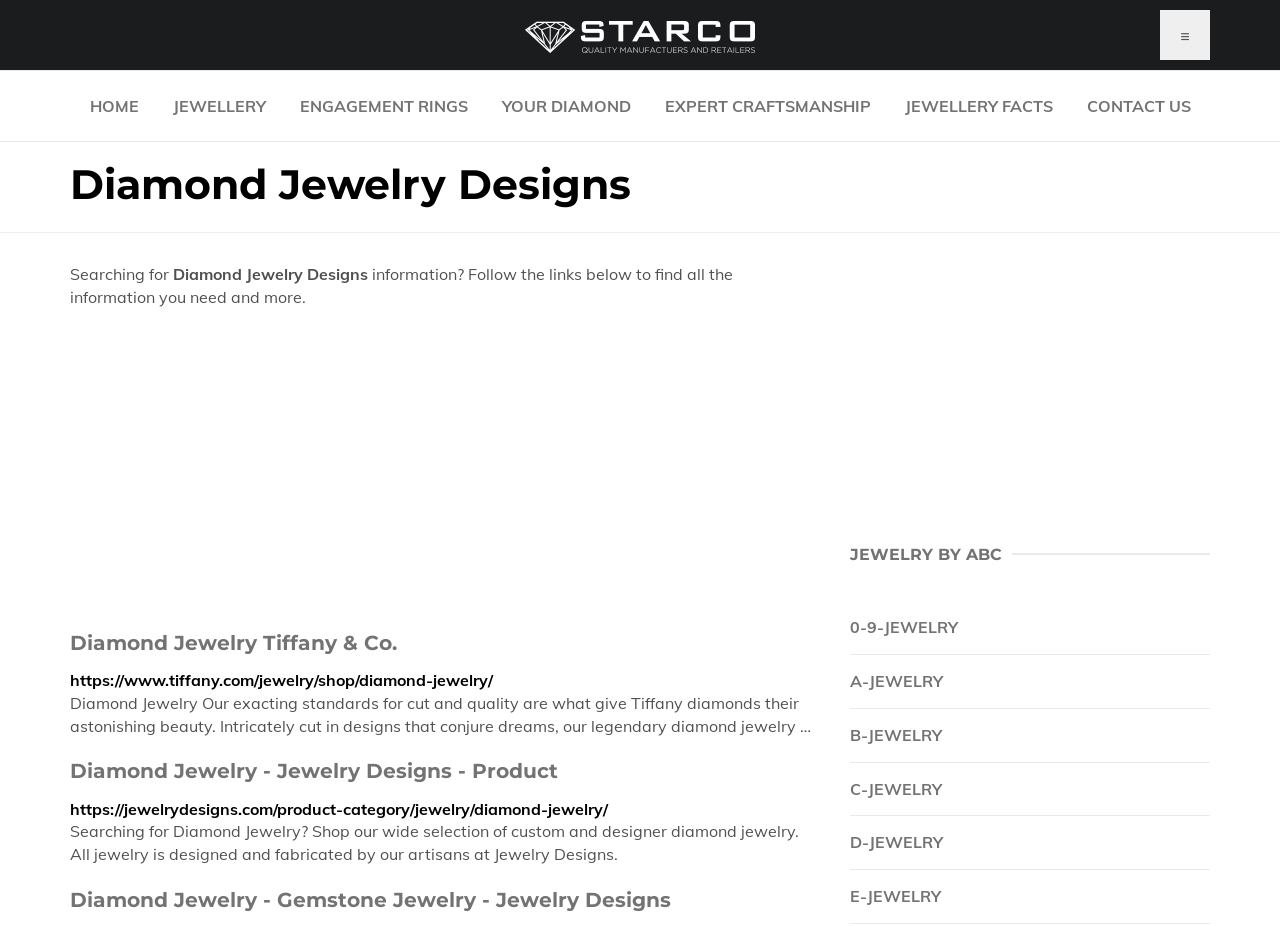Identify the bounding box coordinates of the element that should be clicked to fulfill this task: "Click on Diamond Jewelry Tiffany & Co.". The coordinates should be provided as four float numbers between 0 and 1, i.e., [left, top, right, bottom].

[0.055, 0.68, 0.31, 0.707]